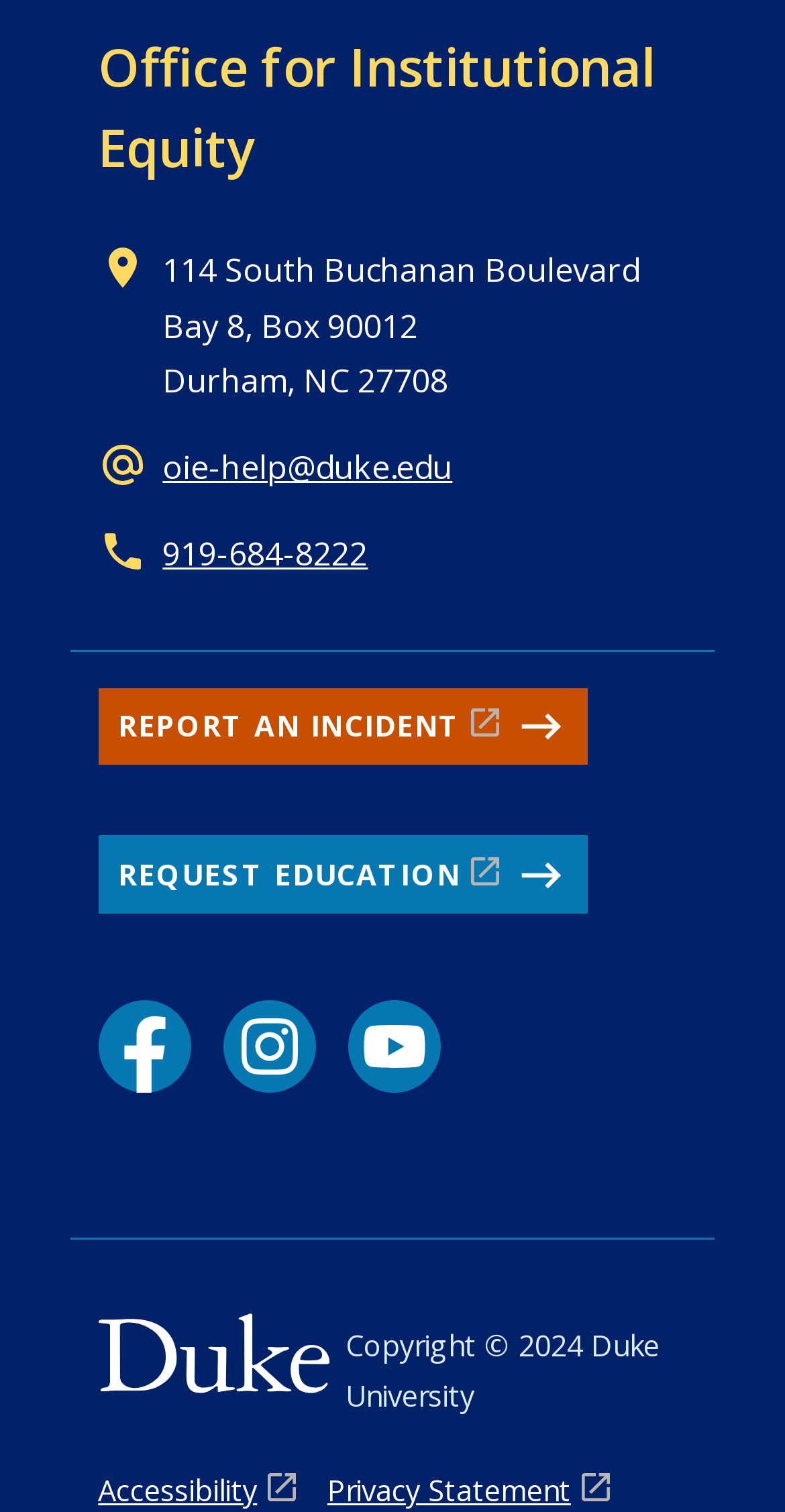Please predict the bounding box coordinates (top-left x, top-left y, bottom-right x, bottom-right y) for the UI element in the screenshot that fits the description: Report an incident

[0.125, 0.455, 0.748, 0.506]